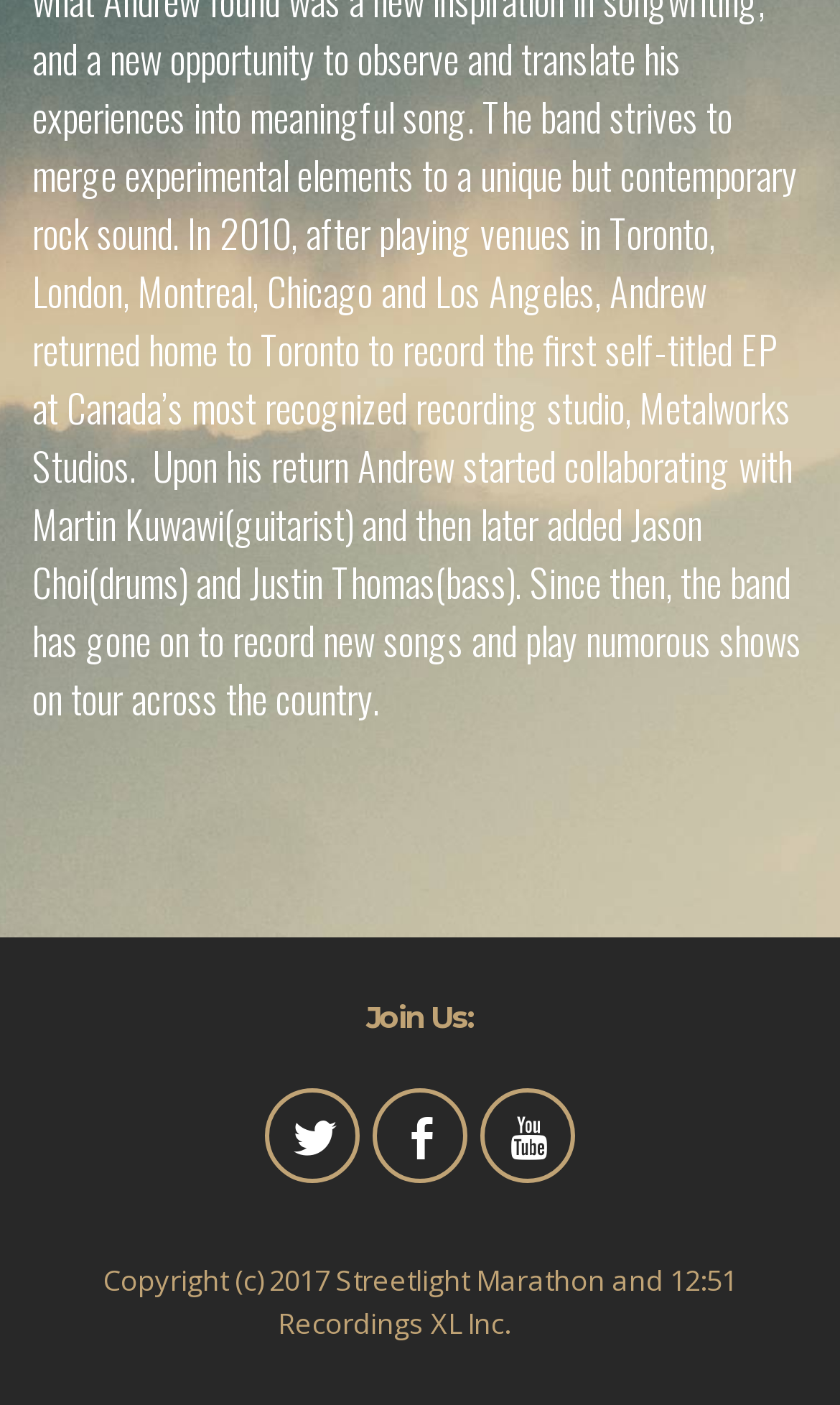Find the bounding box coordinates corresponding to the UI element with the description: "title="Twitter"". The coordinates should be formatted as [left, top, right, bottom], with values as floats between 0 and 1.

[0.316, 0.775, 0.429, 0.843]